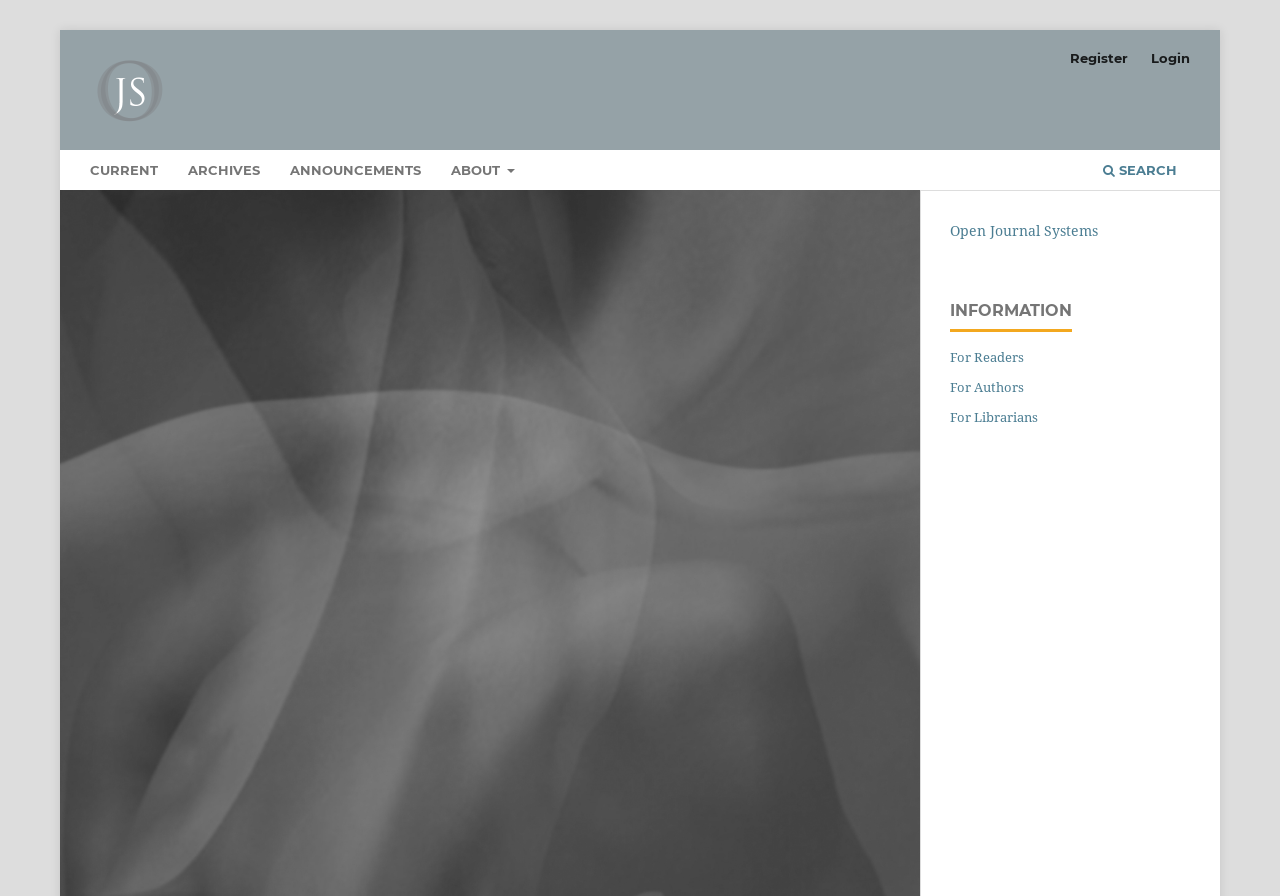What is the last link in the navigation bar?
Use the image to give a comprehensive and detailed response to the question.

I looked at the navigation bar and found that the last link is 'SEARCH', which is located at the top-right corner of the navigation bar.